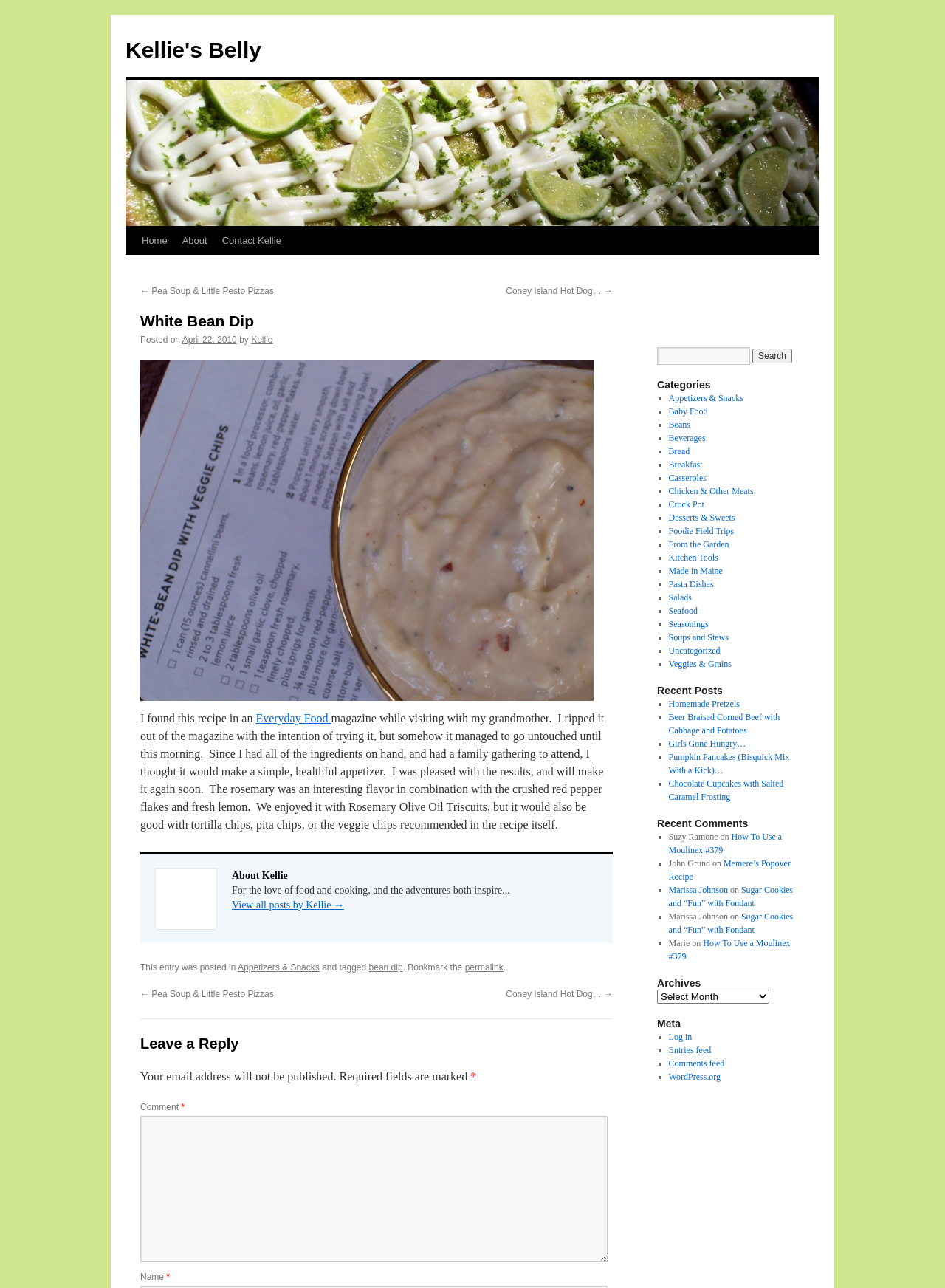Provide a thorough description of the webpage's content and layout.

This webpage is about a recipe blog, specifically featuring a White Bean Dip recipe. At the top, there is a navigation menu with links to "Home", "About", and "Contact Kellie". Below this, there are two links to navigate to previous and next posts, "← Pea Soup & Little Pesto Pizzas" and "Coney Island Hot Dog… →".

The main content of the page is divided into two sections. On the left, there is a heading "White Bean Dip" followed by a brief introduction to the recipe, including the date it was posted and the author's name, Kellie. Below this, there is a large image of the dish, taking up most of the left side of the page.

On the right side of the page, there is a section with a heading "About Kellie" and a brief description of the blog's author. Below this, there are links to view all posts by Kellie and a section with tags and categories related to the recipe, including "Appetizers & Snacks" and "Beans".

Further down the page, there is a comment section where users can leave a reply. The comment form includes fields for name, email, and comment, as well as a button to submit the comment.

On the right side of the page, there is a complementary section with a search bar, a list of categories, and an iframe. The categories list includes links to various topics, such as "Baby Food", "Beverages", and "Desserts & Sweets", among others.

Overall, the webpage is well-organized and easy to navigate, with a clear focus on the White Bean Dip recipe and the author's blog.